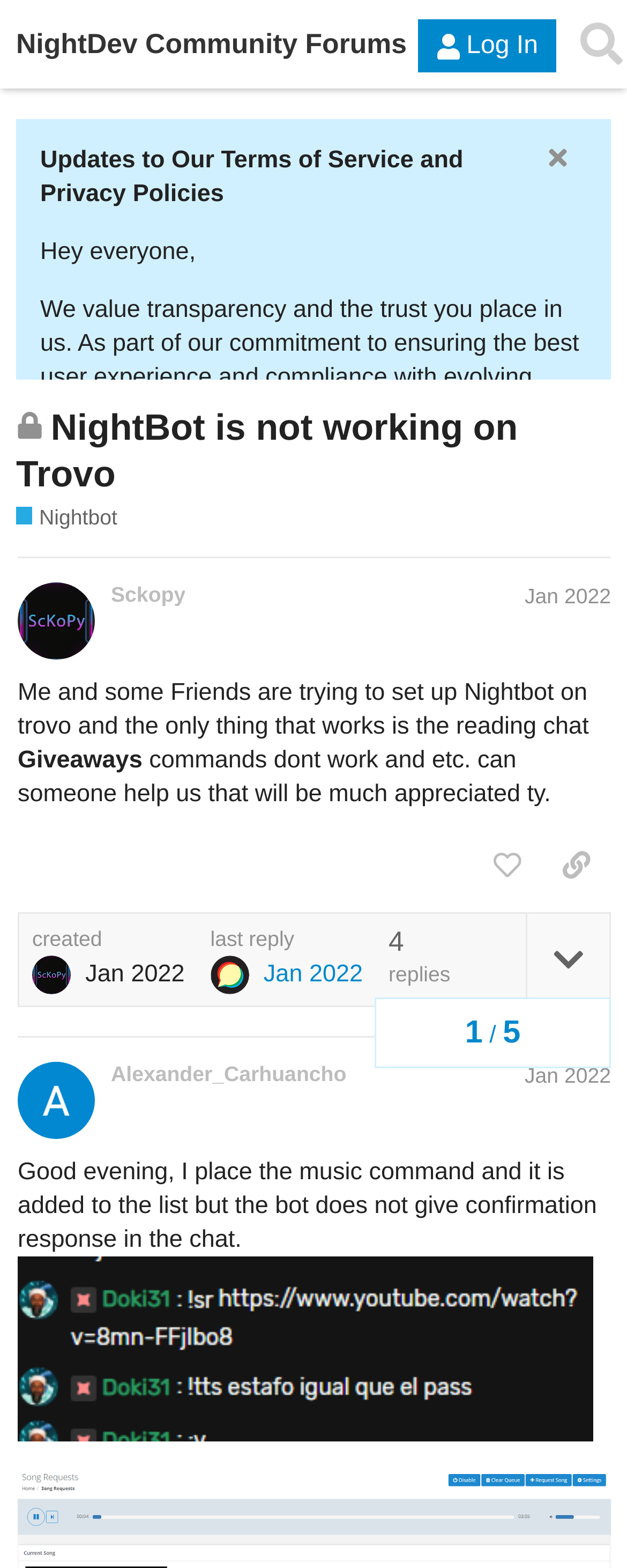What is the primary heading on this webpage?

NightDev Community Forums